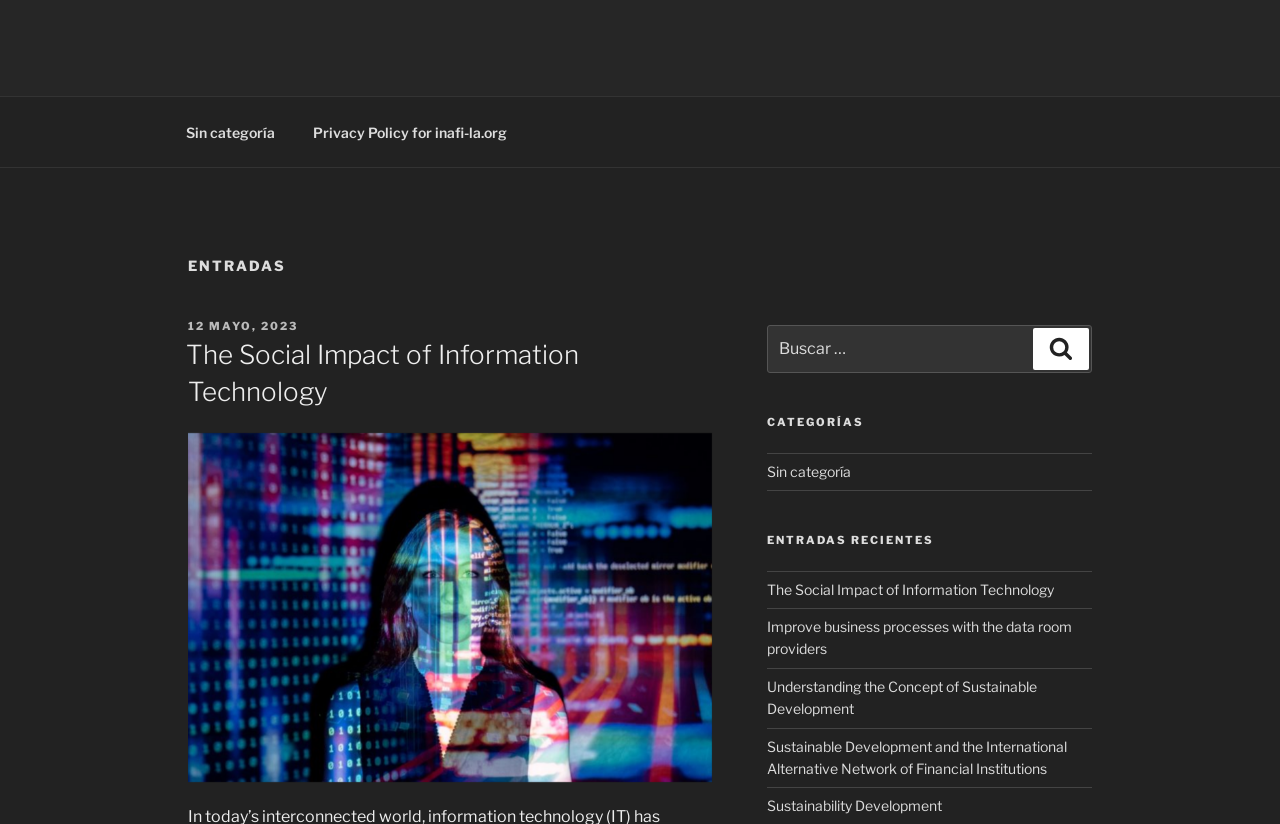Find the bounding box coordinates of the clickable area that will achieve the following instruction: "Read about Sustainable Development".

[0.599, 0.823, 0.81, 0.87]